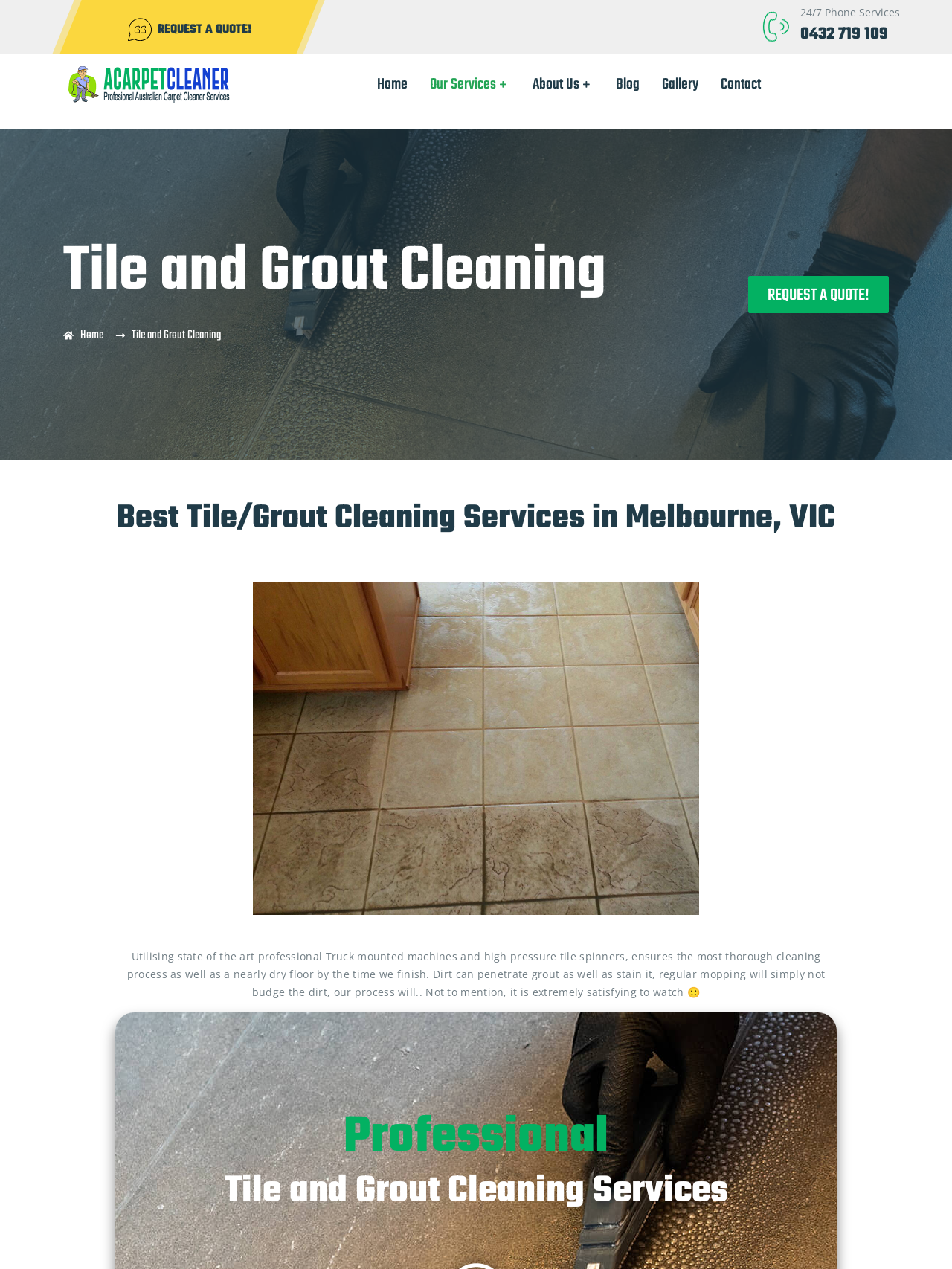Based on the provided description, "Tile and Grout Cleaning", find the bounding box of the corresponding UI element in the screenshot.

[0.121, 0.253, 0.232, 0.276]